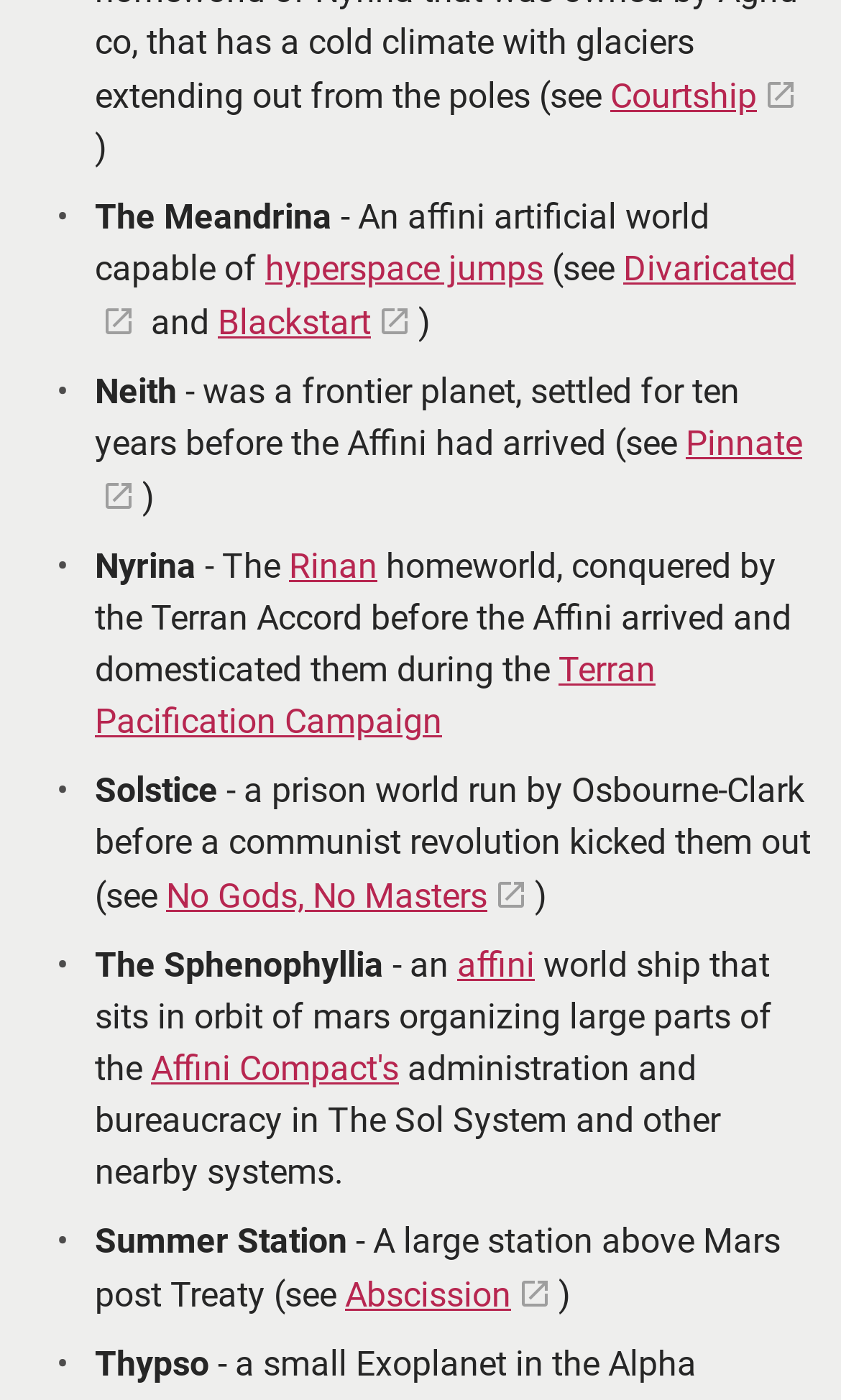How many links are there?
Give a one-word or short-phrase answer derived from the screenshot.

11